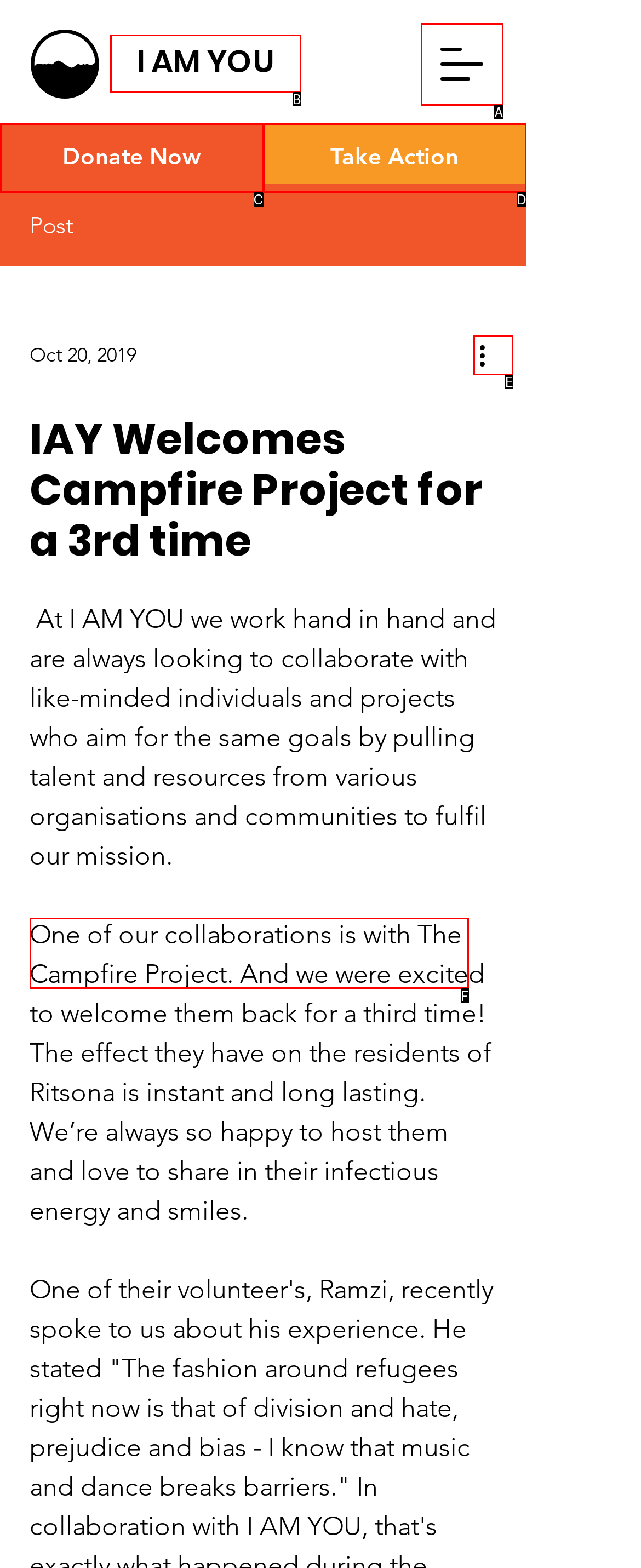Choose the letter of the UI element that aligns with the following description: The Campfire Project
State your answer as the letter from the listed options.

F